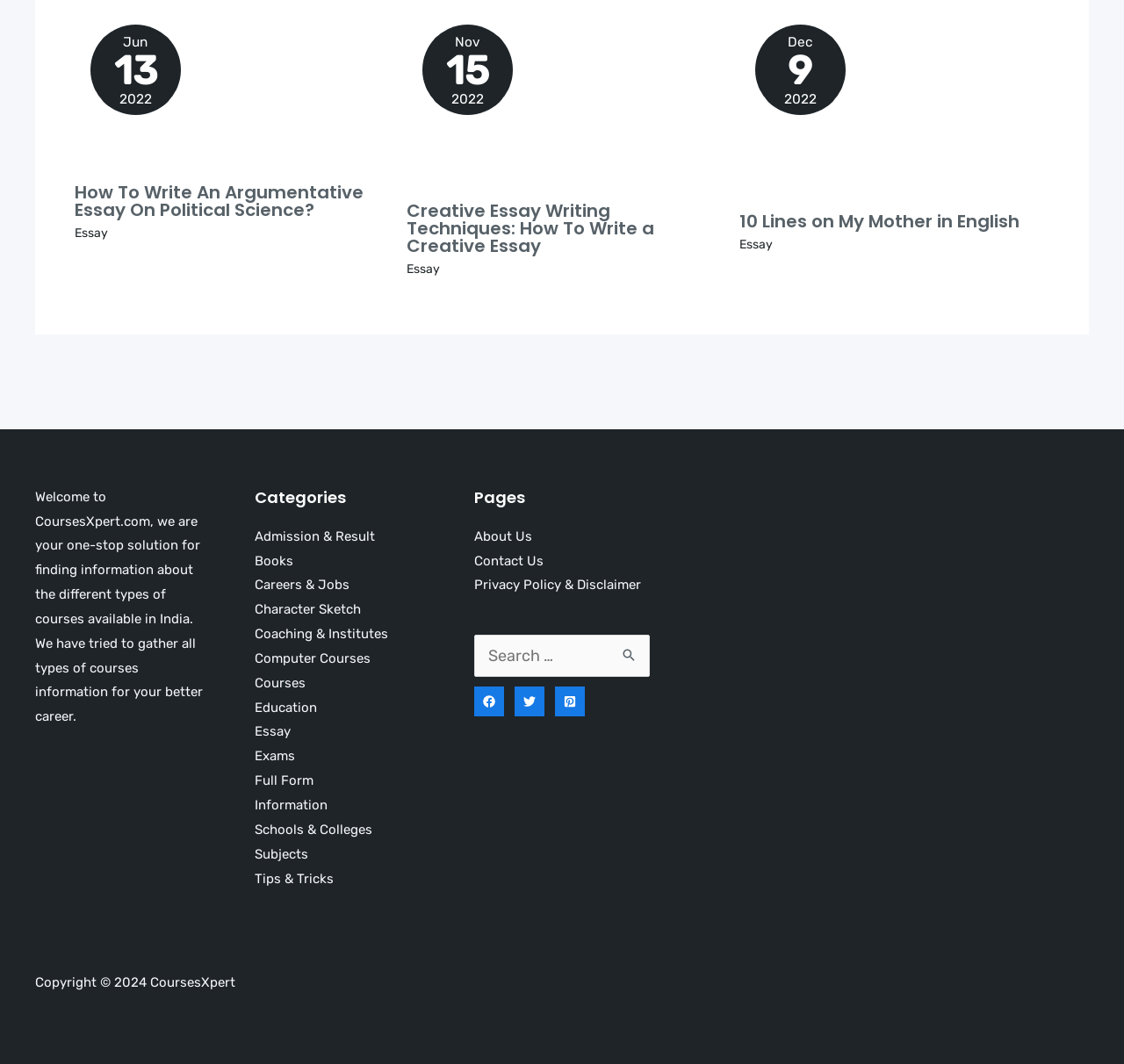Pinpoint the bounding box coordinates of the clickable element needed to complete the instruction: "Search for courses". The coordinates should be provided as four float numbers between 0 and 1: [left, top, right, bottom].

[0.422, 0.597, 0.578, 0.636]